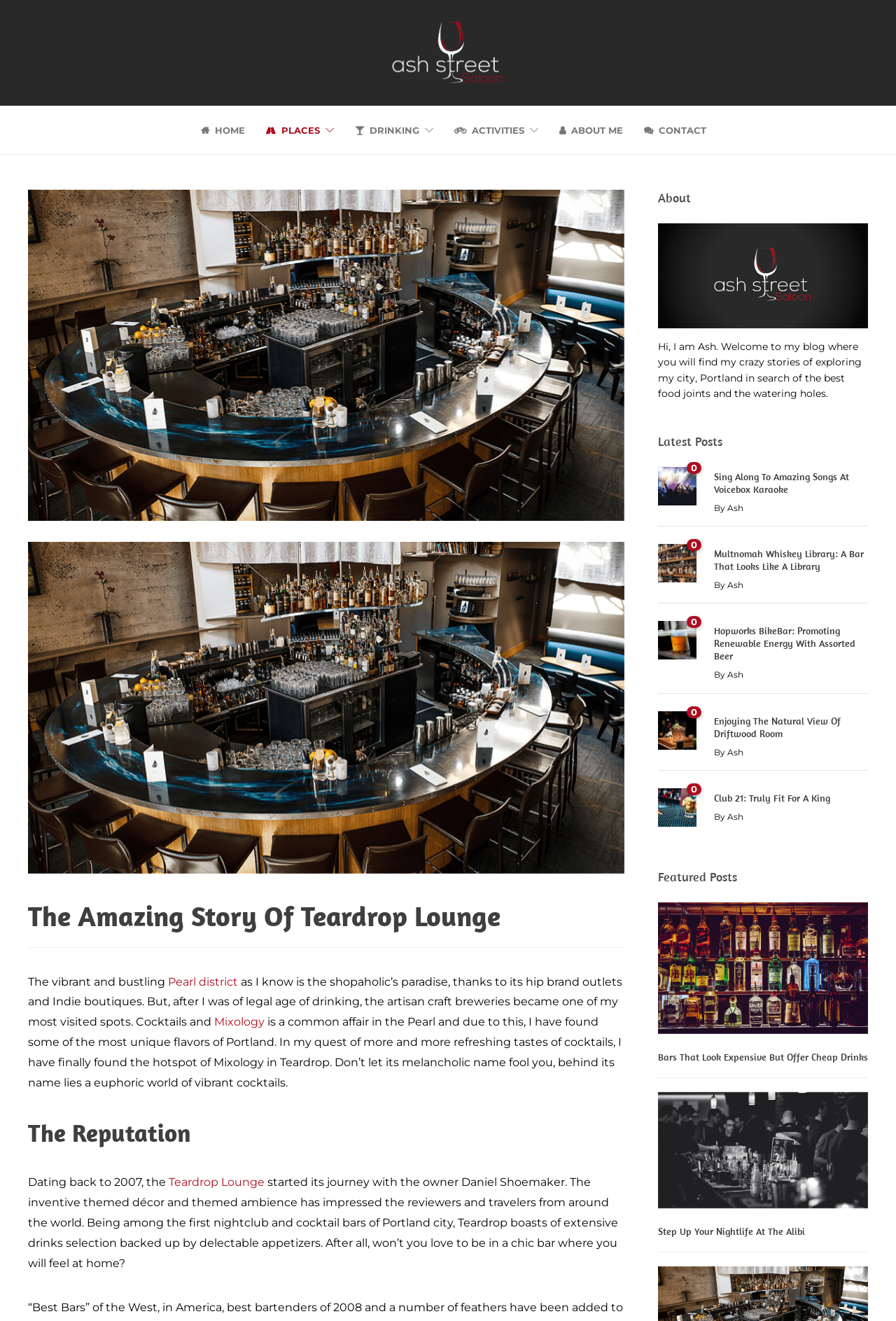Could you find the bounding box coordinates of the clickable area to complete this instruction: "Visit the About page"?

[0.734, 0.144, 0.969, 0.156]